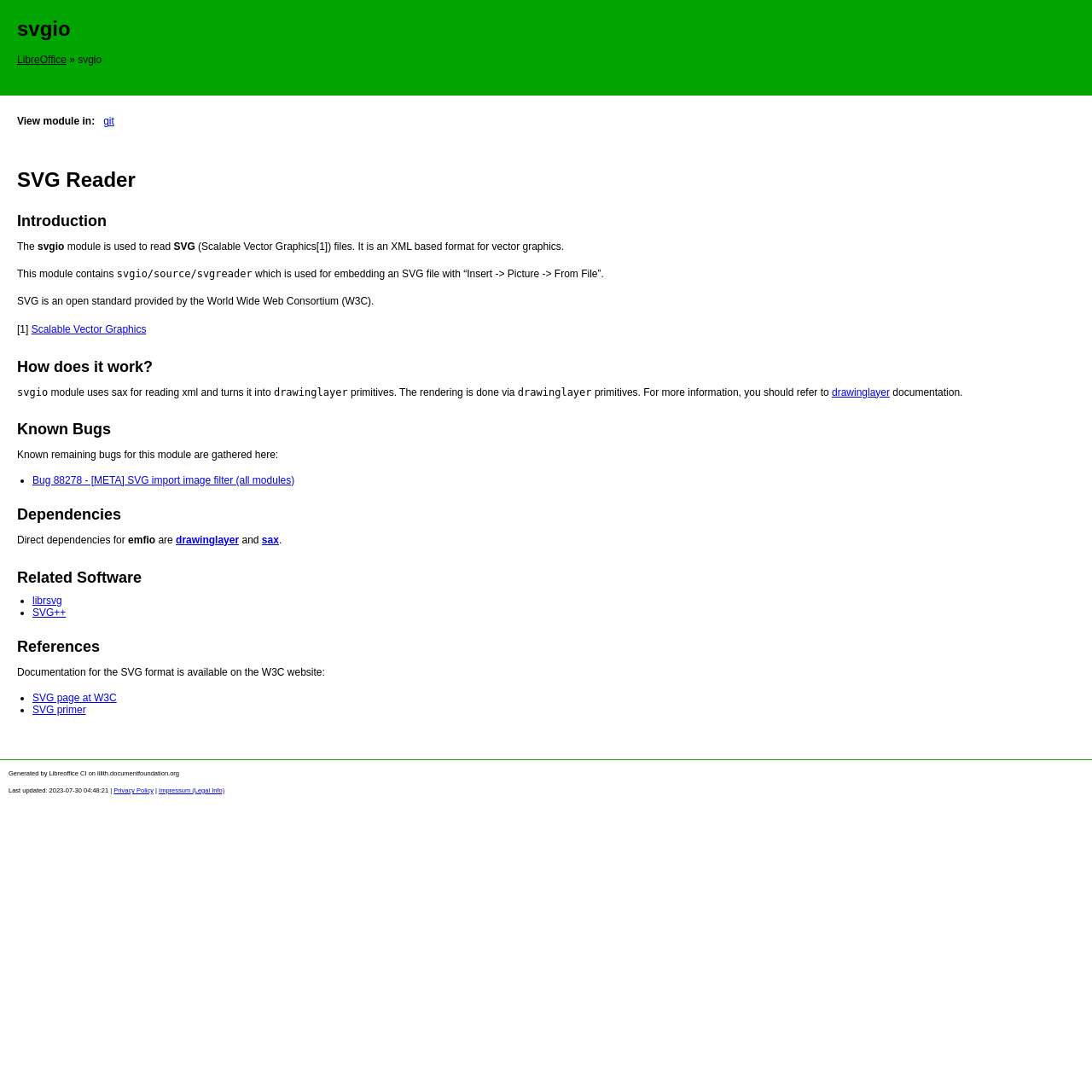Please provide a one-word or phrase answer to the question: 
What is the name of the organization that provides the standard for SVG?

W3C